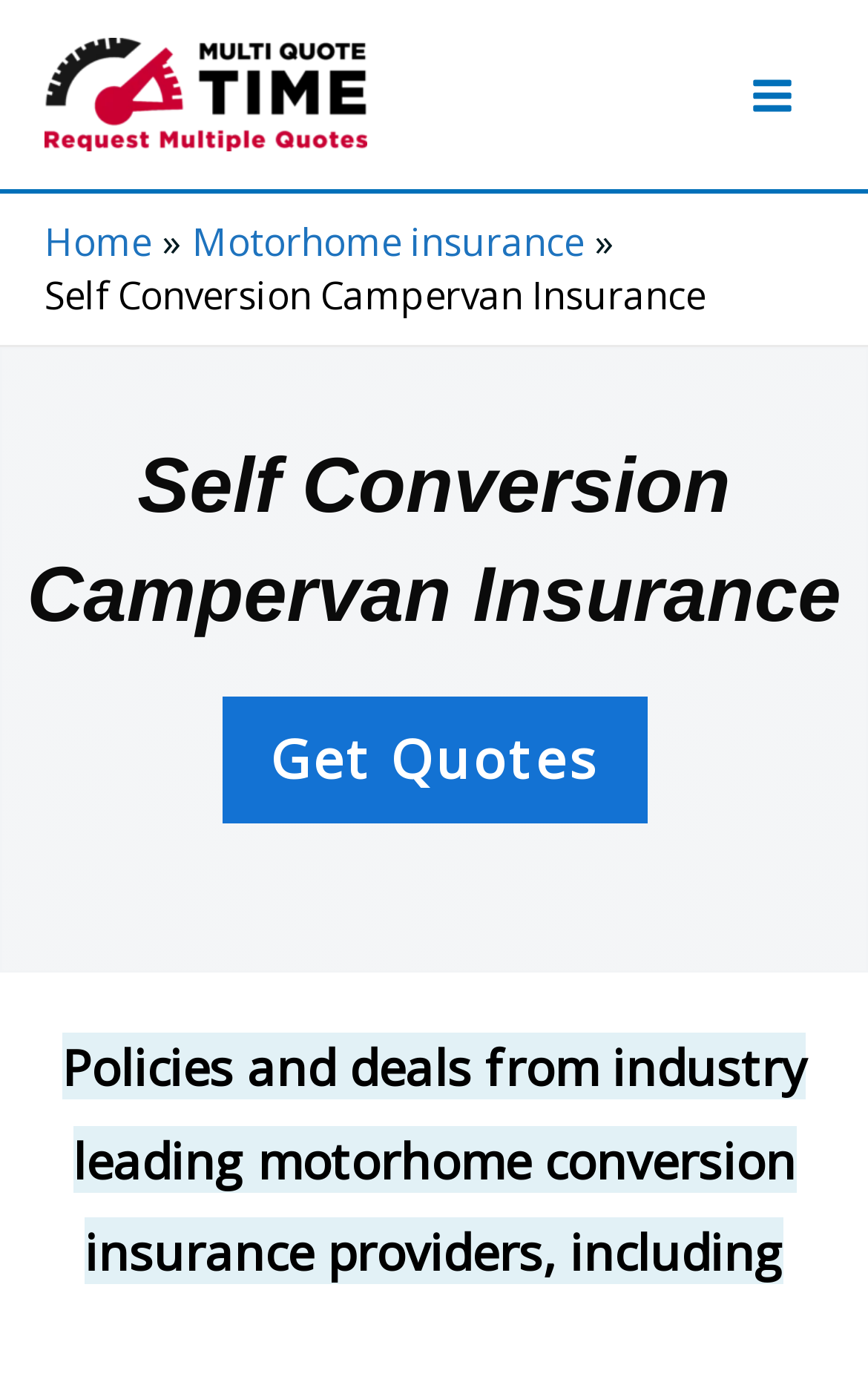Answer the following in one word or a short phrase: 
What type of image is associated with the 'Multi Quote Time' link?

Icon